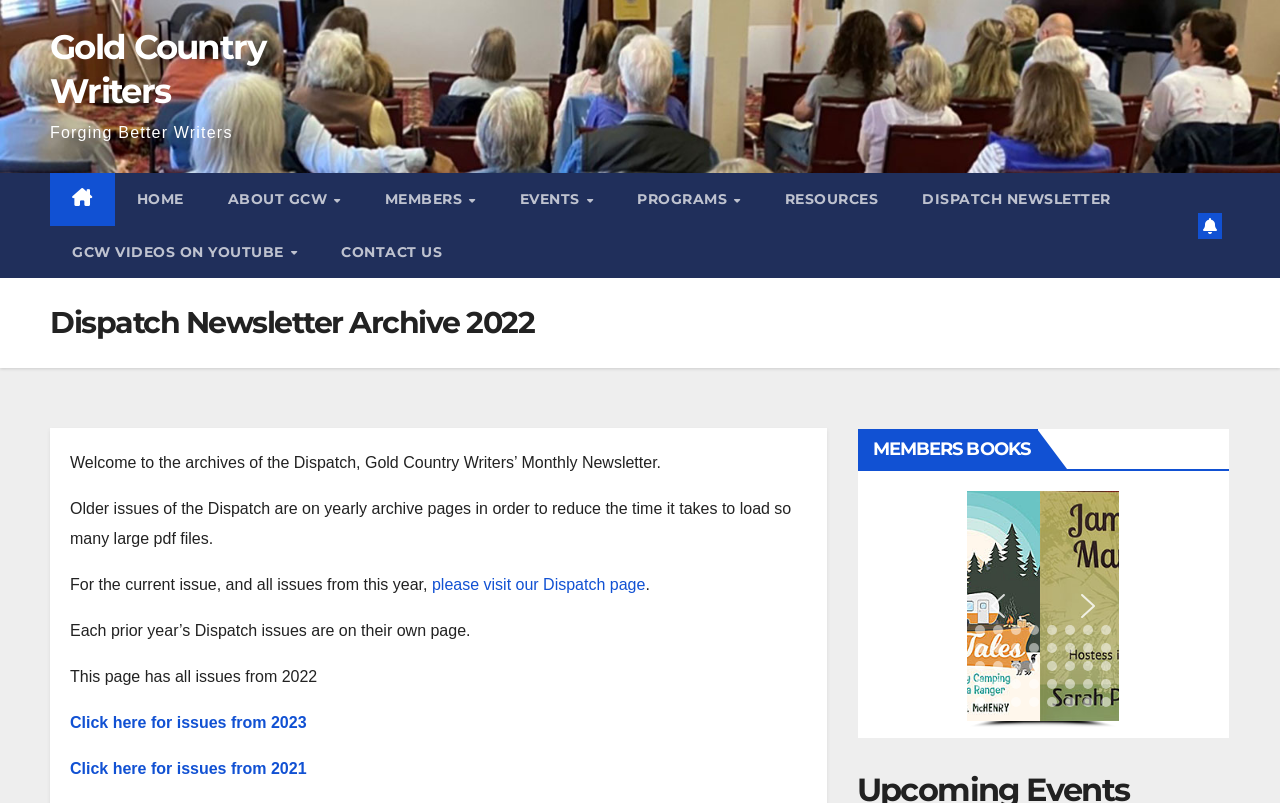Can you extract the primary headline text from the webpage?

Dispatch Newsletter Archive 2022